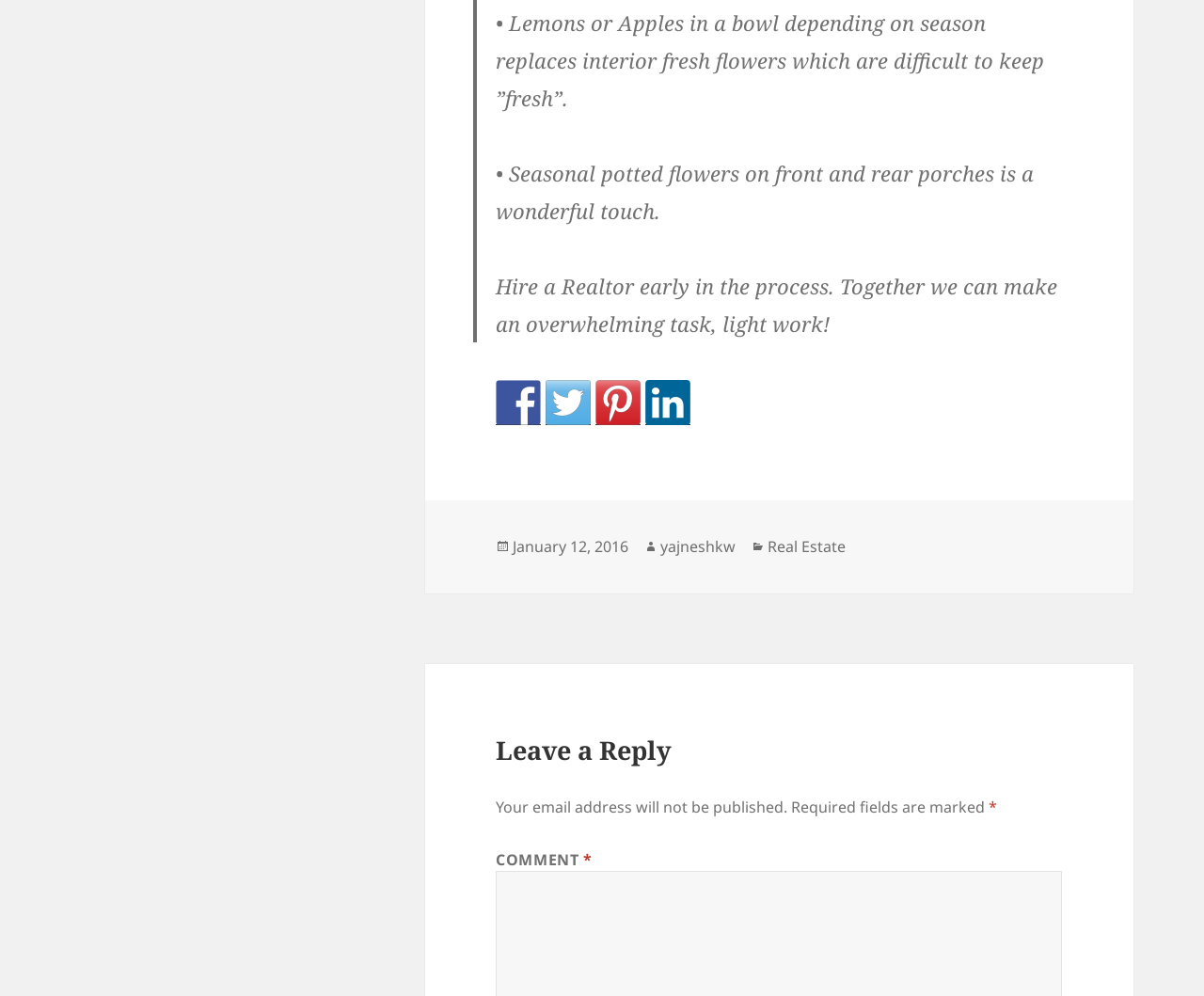What is the date of the blog post?
Refer to the image and provide a thorough answer to the question.

I found the date of the blog post by looking at the footer section, where it says 'Posted on' followed by a link to 'January 12, 2016'.